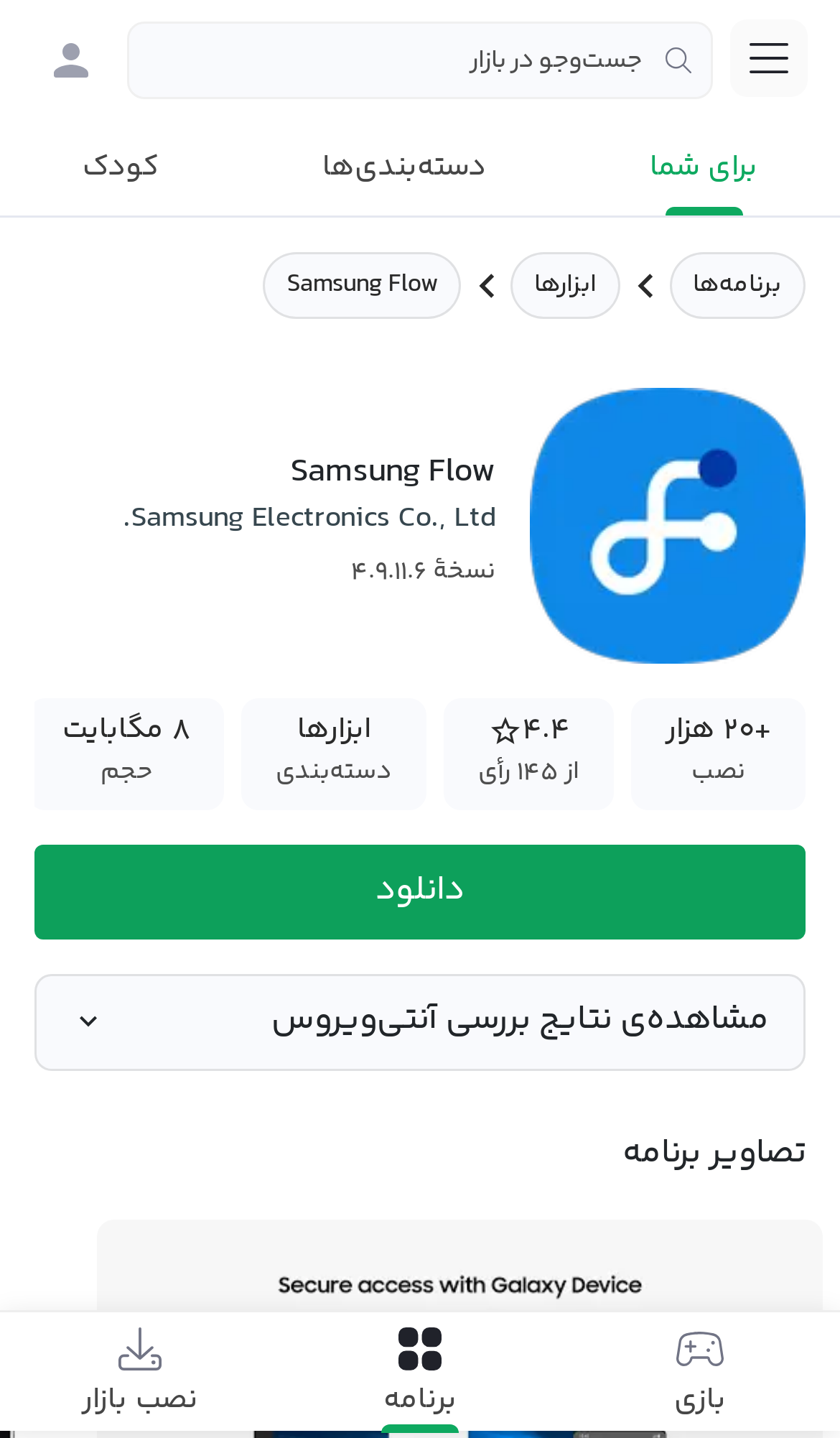Please mark the bounding box coordinates of the area that should be clicked to carry out the instruction: "Search in the market".

[0.151, 0.015, 0.849, 0.069]